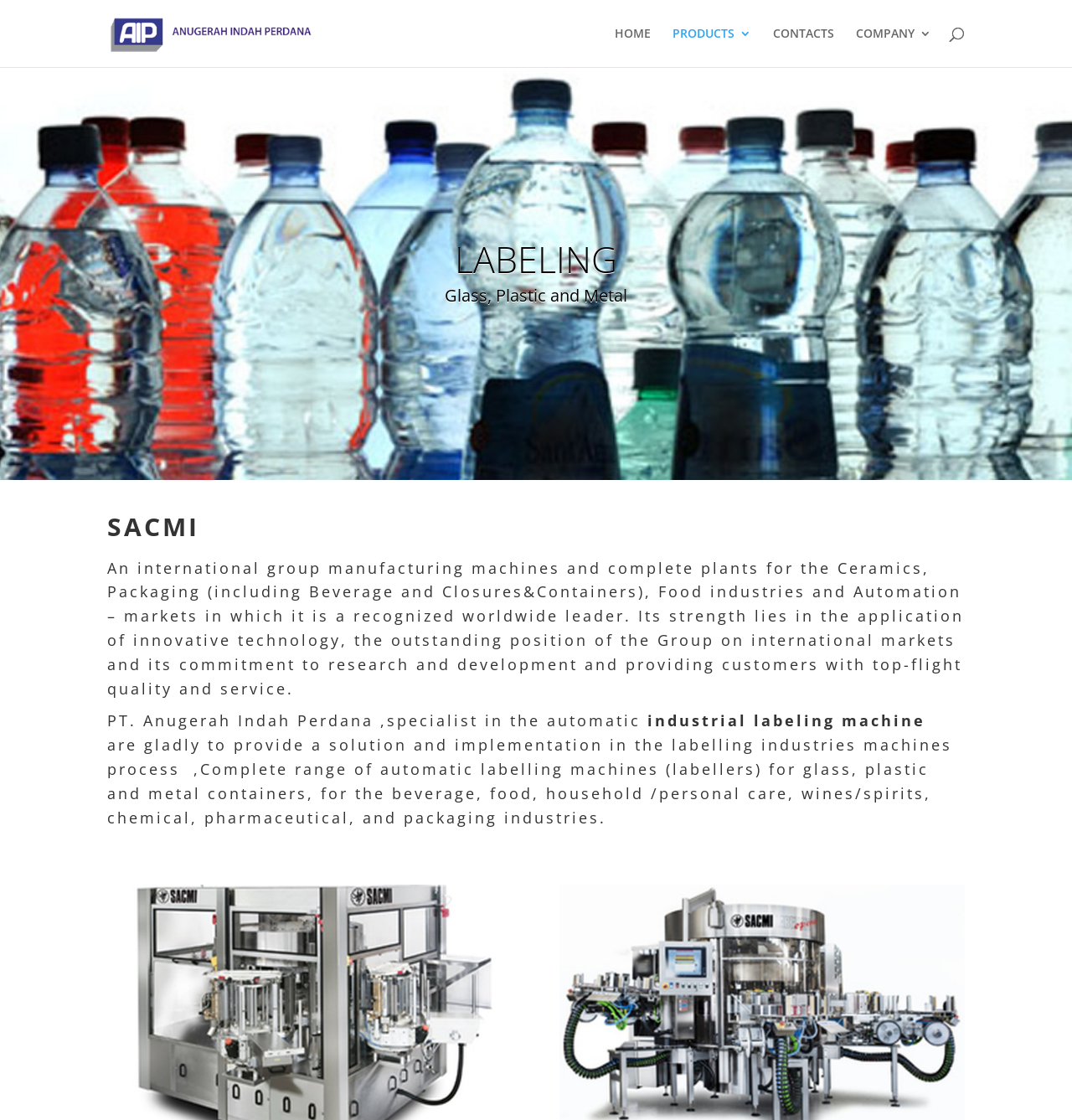Given the element description industrial labeling machine, specify the bounding box coordinates of the corresponding UI element in the format (top-left x, top-left y, bottom-right x, bottom-right y). All values must be between 0 and 1.

[0.598, 0.635, 0.87, 0.652]